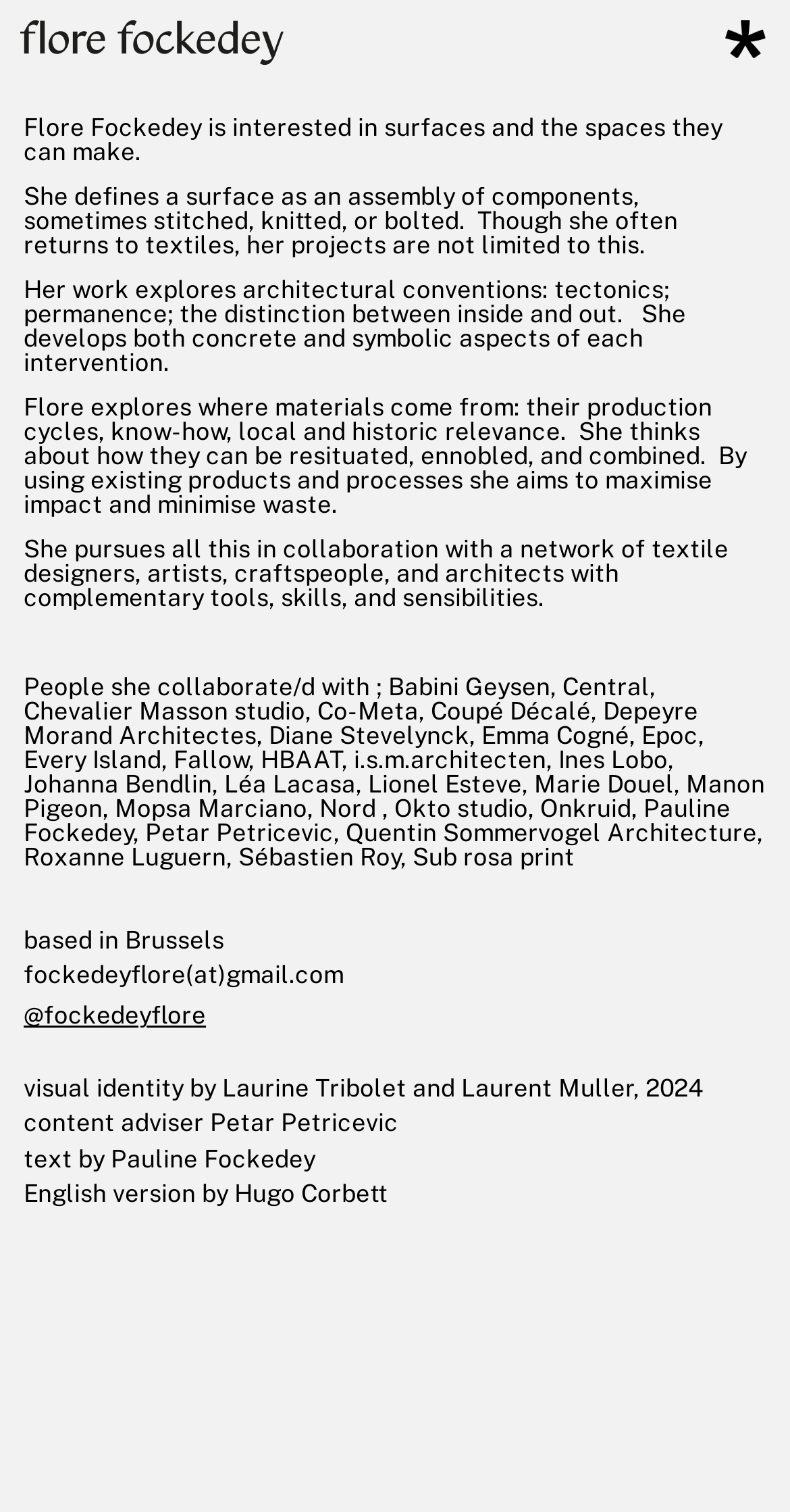Generate a thorough caption detailing the webpage content.

The webpage is about Flore Fockedey, an individual interested in surfaces and the spaces they can create. At the top left corner, there is a link with the text "flore fockedey" accompanied by an image with the same name. On the top right corner, there is another image with no description.

Below the top section, there are navigation links "prev." and "next" at the bottom left and right corners, respectively. The main content of the webpage is a series of paragraphs that describe Flore Fockedey's work and interests. The text is divided into five sections, each describing a different aspect of her work, including her definition of surfaces, her exploration of architectural conventions, her consideration of material production cycles, her collaborative approach, and her network of collaborators.

The text is arranged in a single column, with each section building upon the previous one to provide a comprehensive overview of Flore Fockedey's work. The text is accompanied by a few images, including one at the bottom of the page with the same name as the link at the top.

At the bottom of the page, there is contact information, including an email address and a link to a social media profile. The webpage also credits the designers and advisors who contributed to its creation, including the visual identity designers, content adviser, and translators.